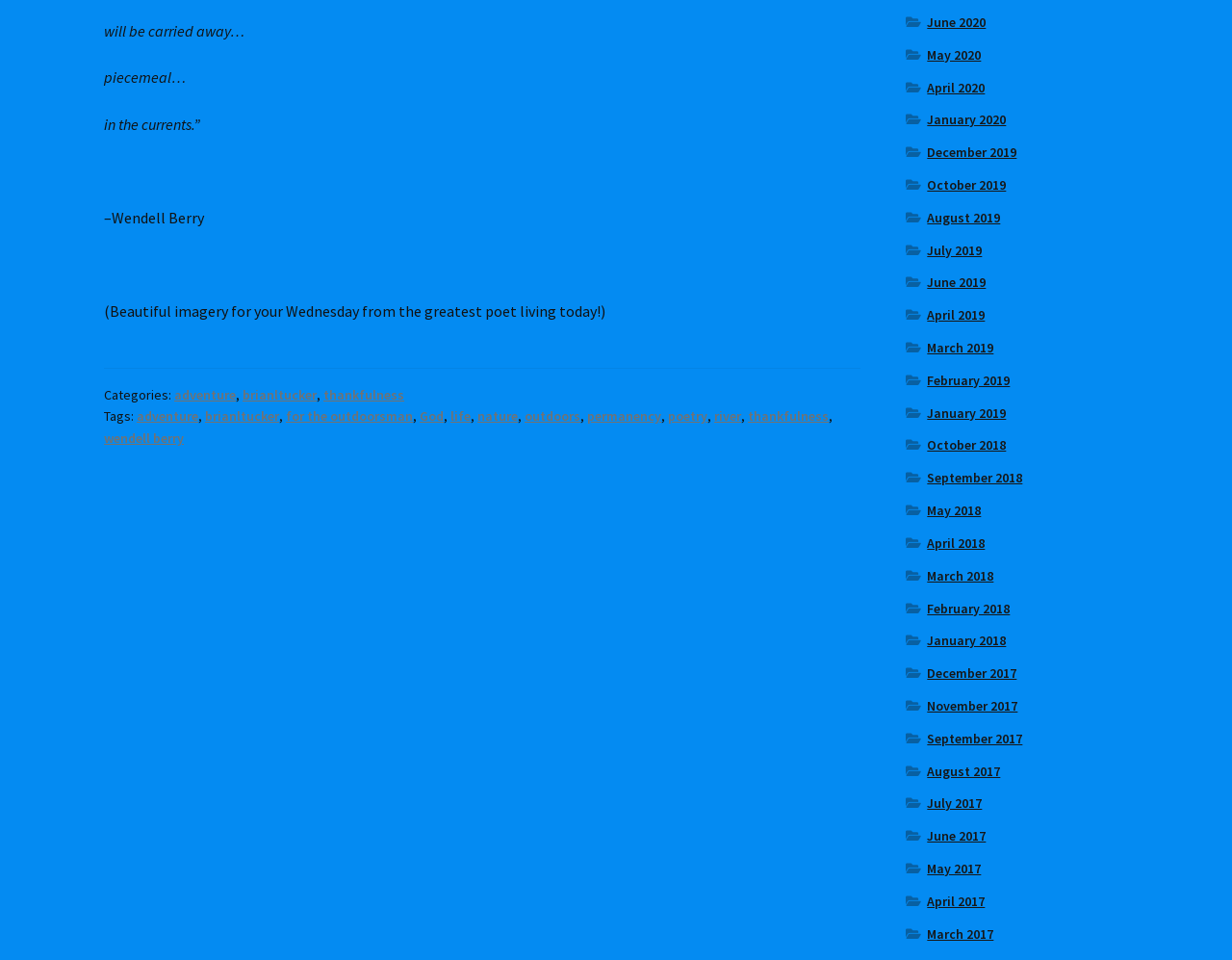What is the quote about?
Respond to the question with a single word or phrase according to the image.

Being carried away